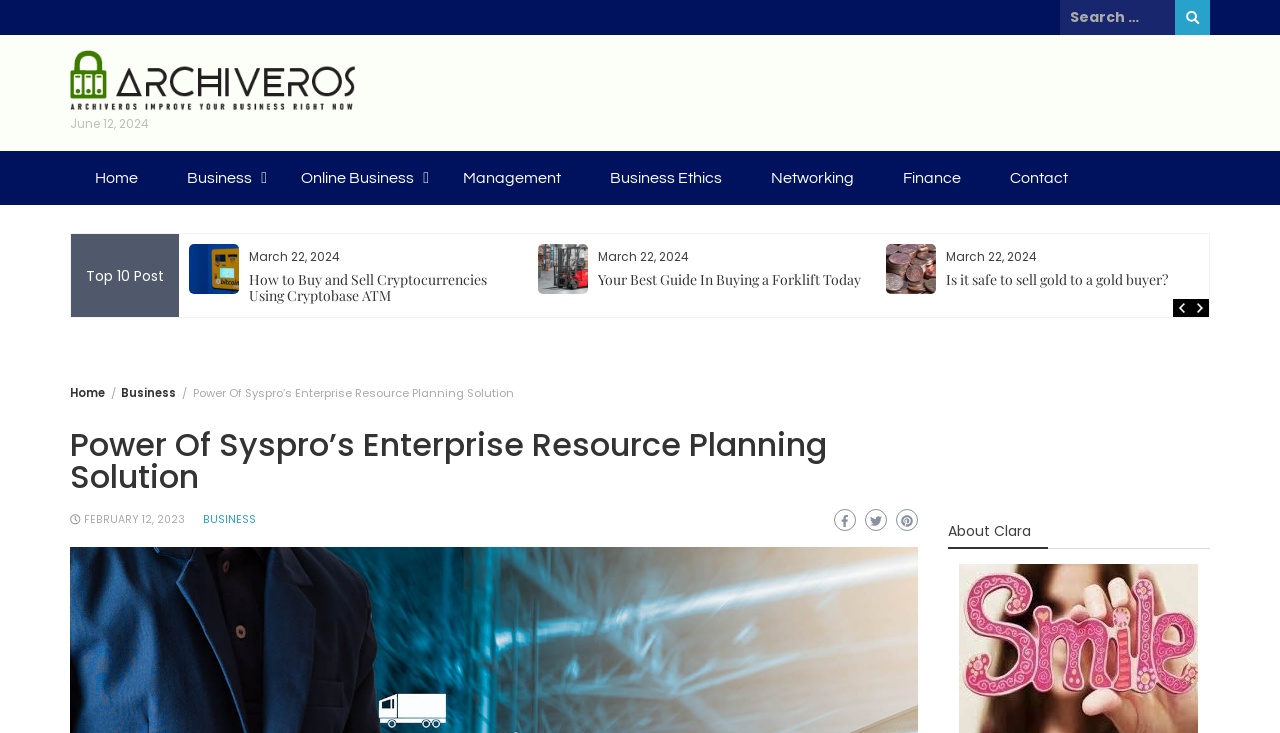How many images are in the top 10 posts section?
Refer to the image and offer an in-depth and detailed answer to the question.

I analyzed the top 10 posts section and found three images, each corresponding to a post.